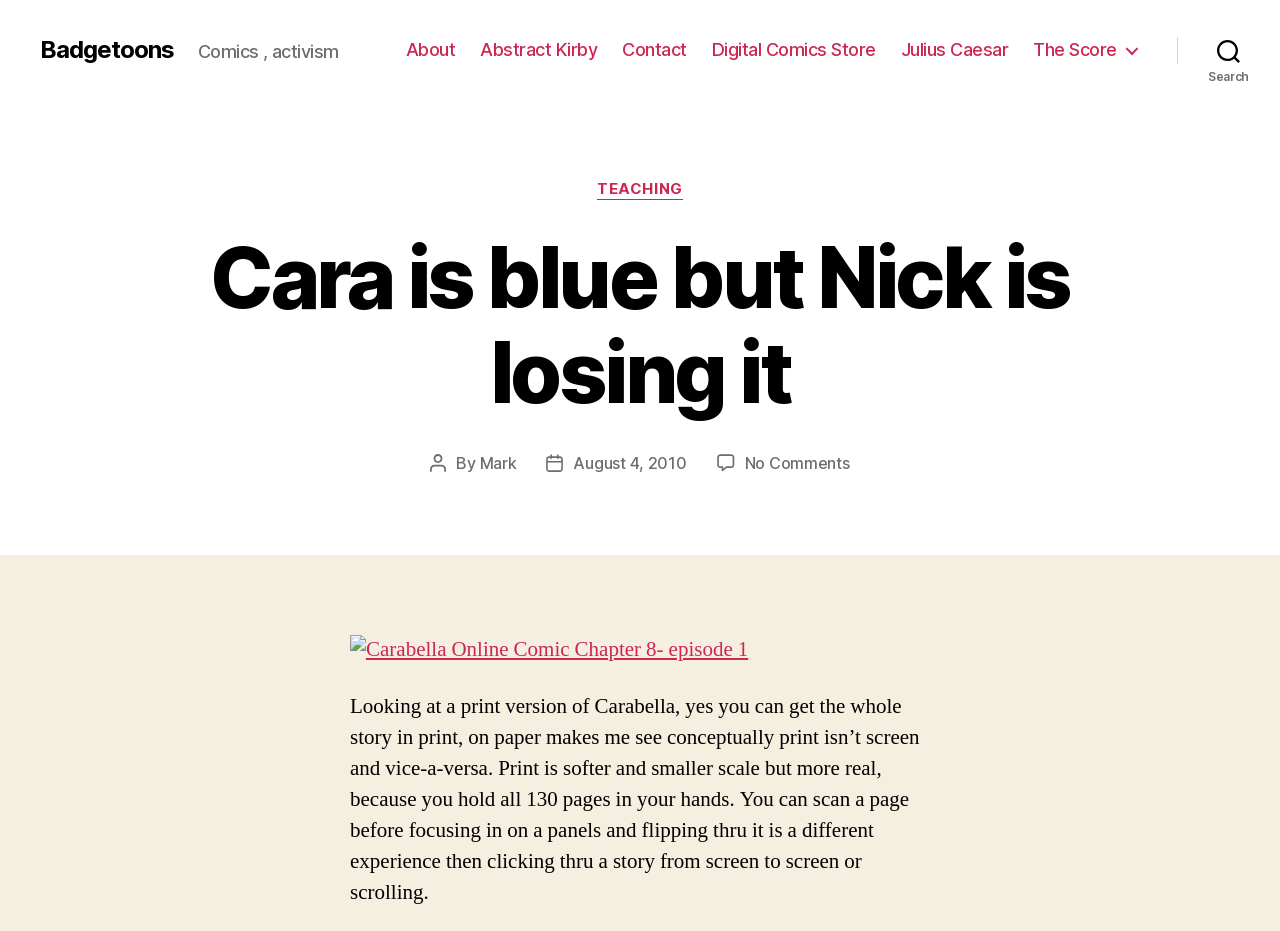Answer the following query concisely with a single word or phrase:
Who is the author of the post?

Mark